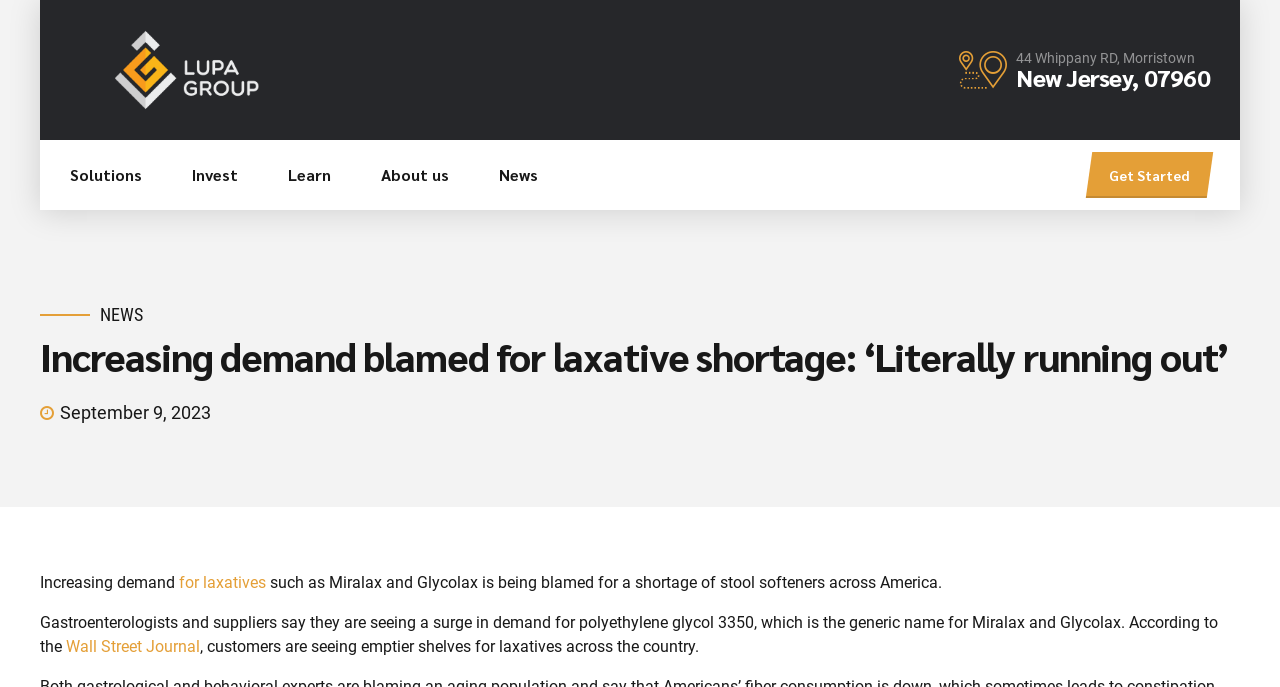Respond to the following question using a concise word or phrase: 
What is the purpose of the 'Get Started' link?

Unknown